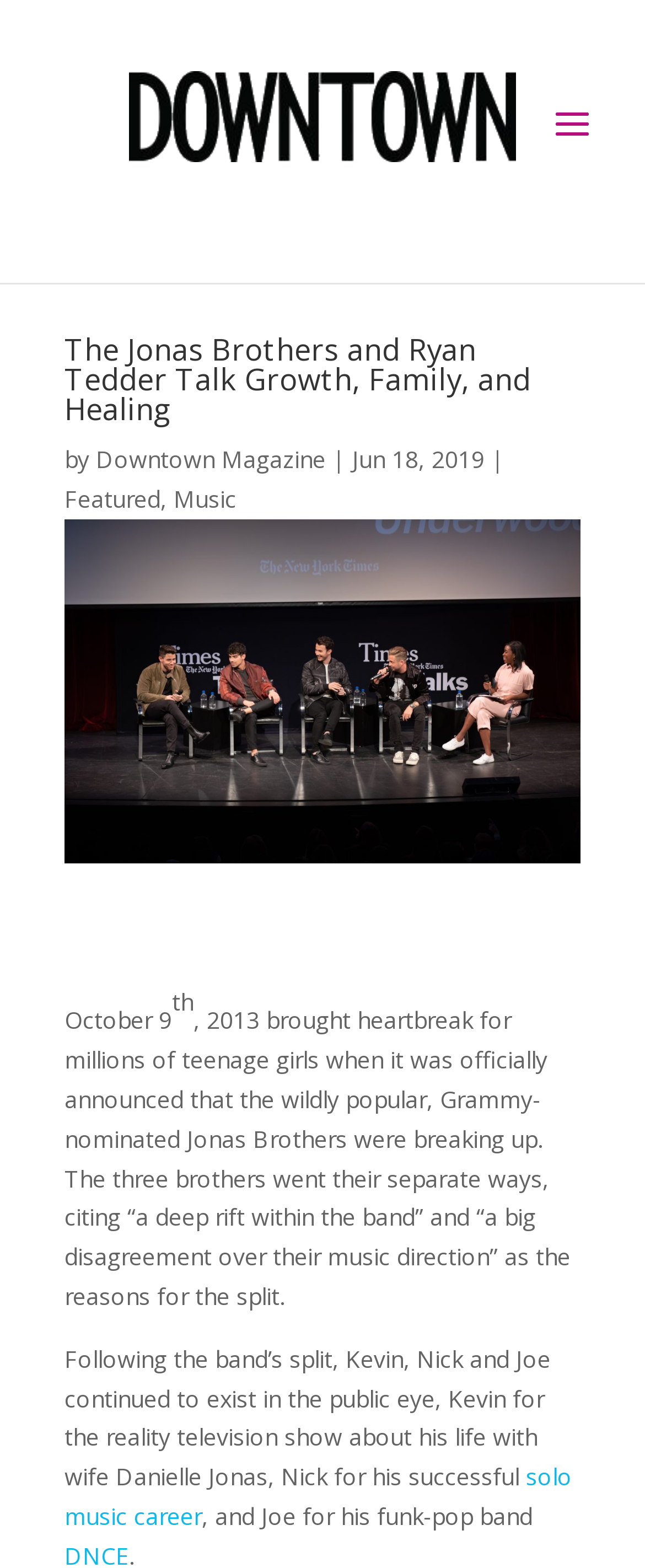Locate the bounding box of the UI element defined by this description: "solo music career". The coordinates should be given as four float numbers between 0 and 1, formatted as [left, top, right, bottom].

[0.1, 0.932, 0.887, 0.977]